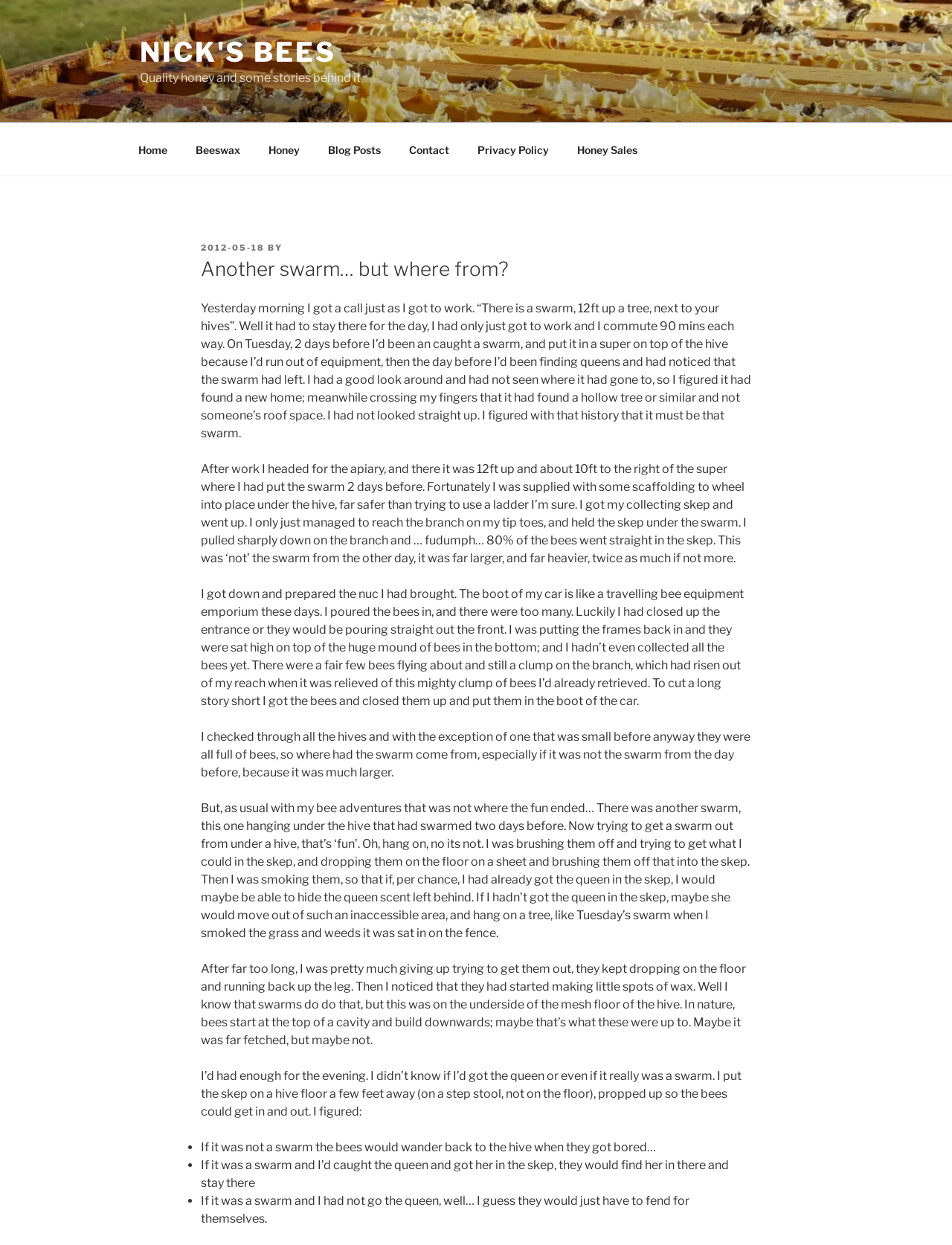Locate the bounding box of the UI element based on this description: "Privacy Policy". Provide four float numbers between 0 and 1 as [left, top, right, bottom].

[0.488, 0.105, 0.59, 0.135]